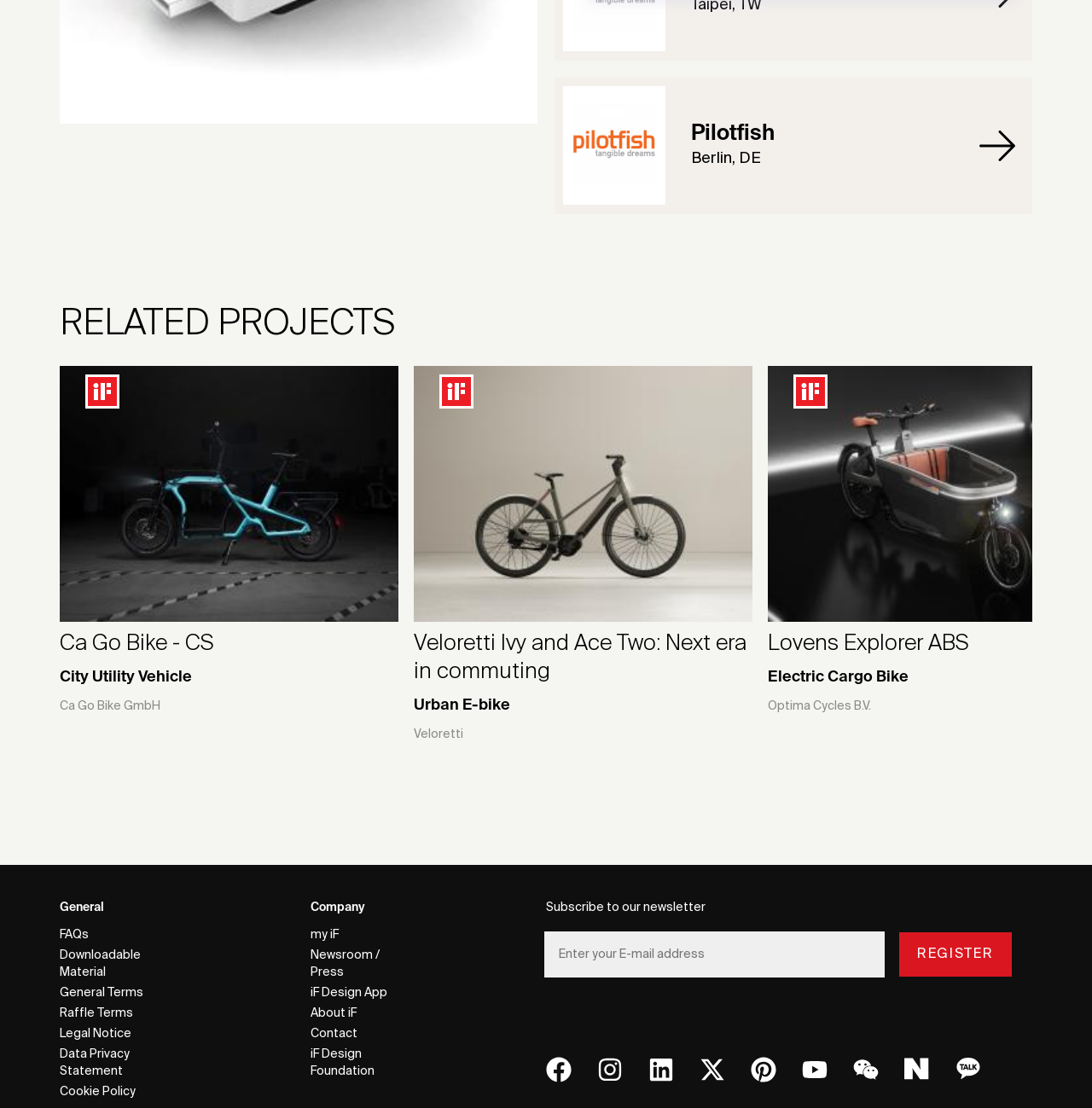What is the category of the project 'Ca Go Bike - CS'?
Observe the image and answer the question with a one-word or short phrase response.

RELATED PROJECTS